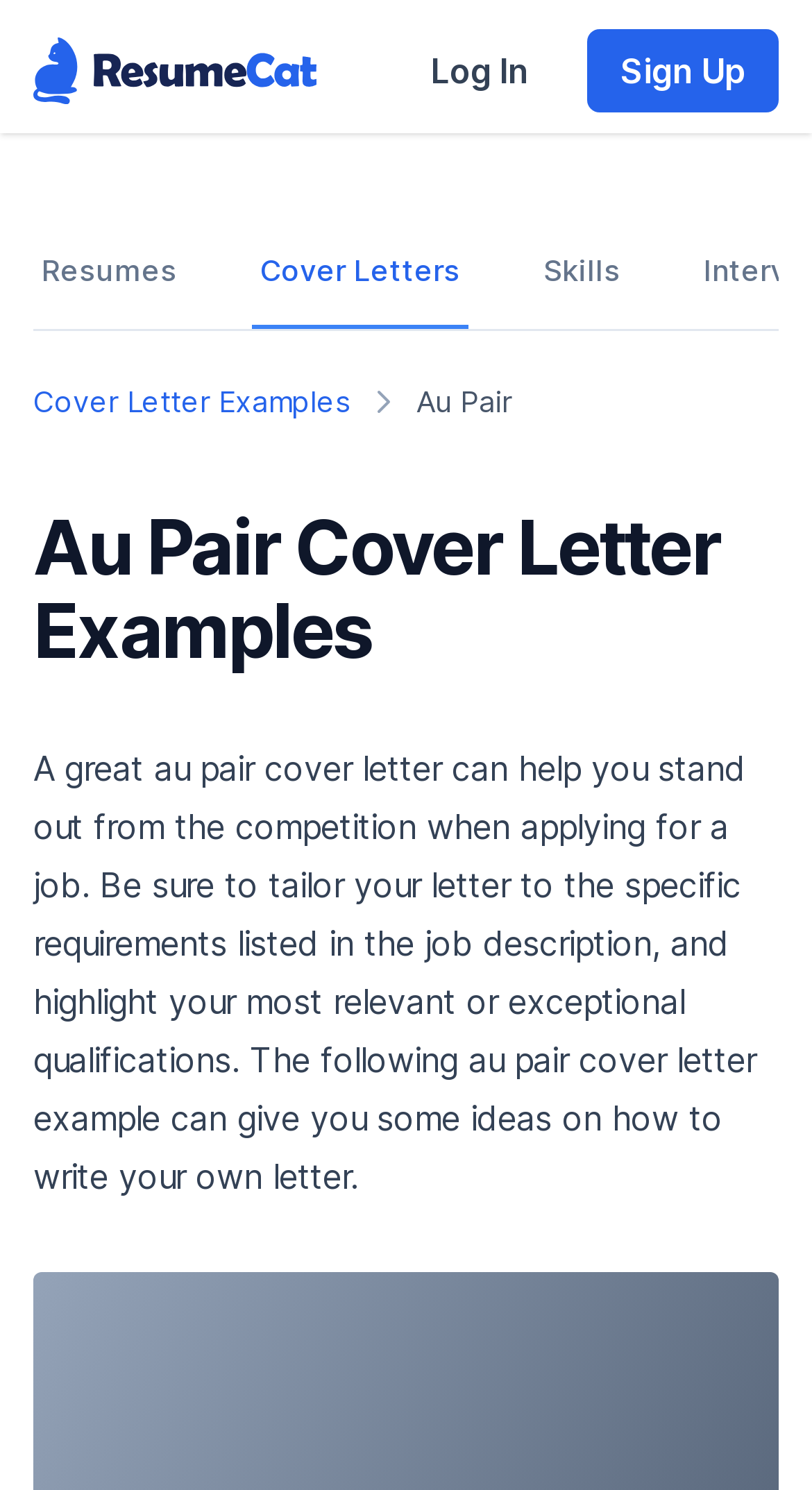What is the relationship between the cover letter example and the user's own letter?
Answer the question with a single word or phrase, referring to the image.

Give ideas